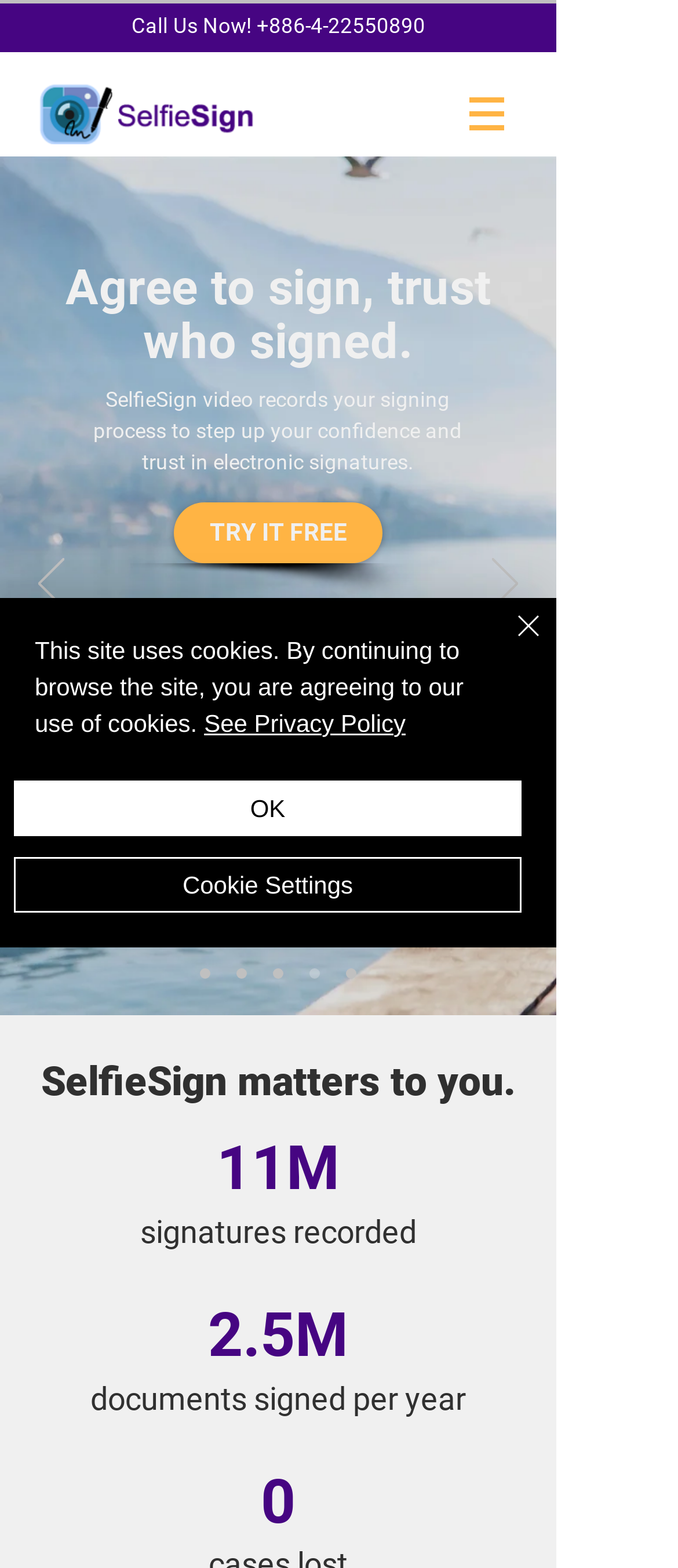What is the purpose of the 'TRY IT FREE' button?
Refer to the image and provide a concise answer in one word or phrase.

To try SelfieSign for free